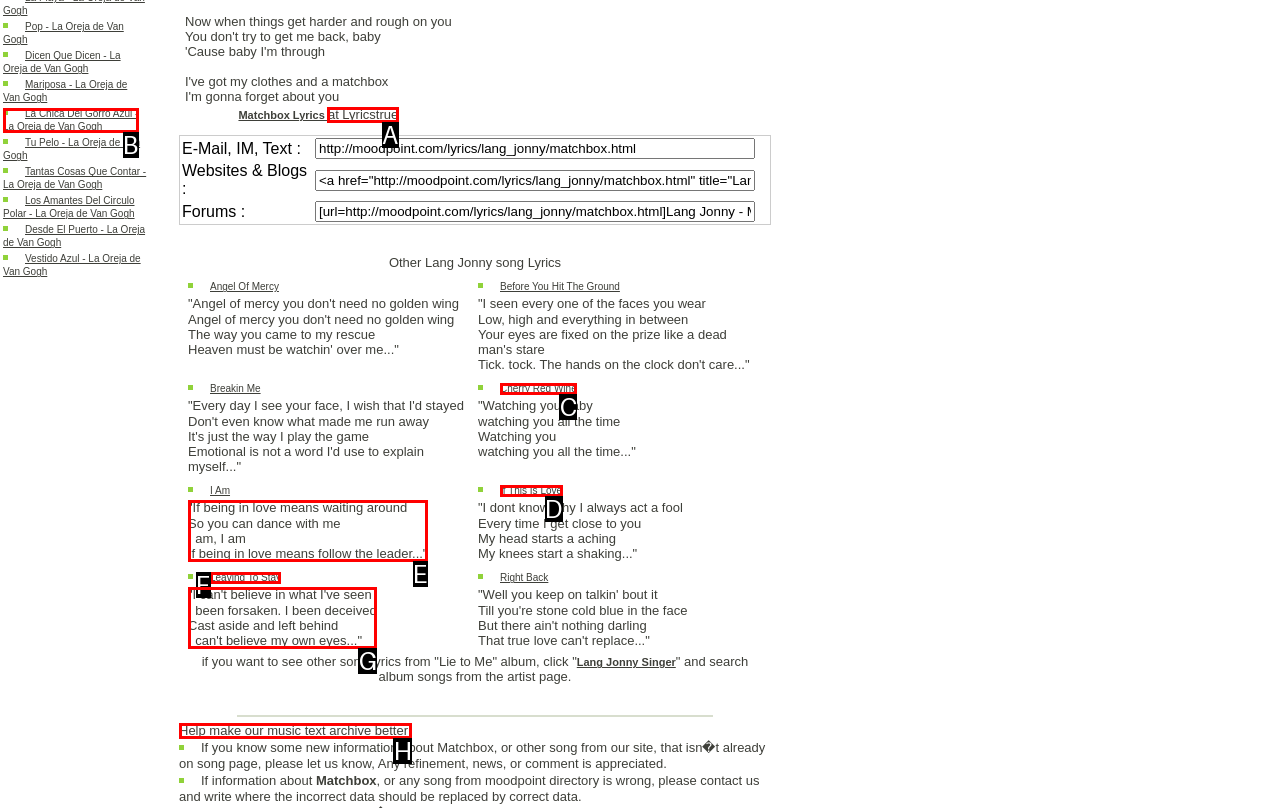Find the HTML element that matches the description provided: If This Is Love
Answer using the corresponding option letter.

D